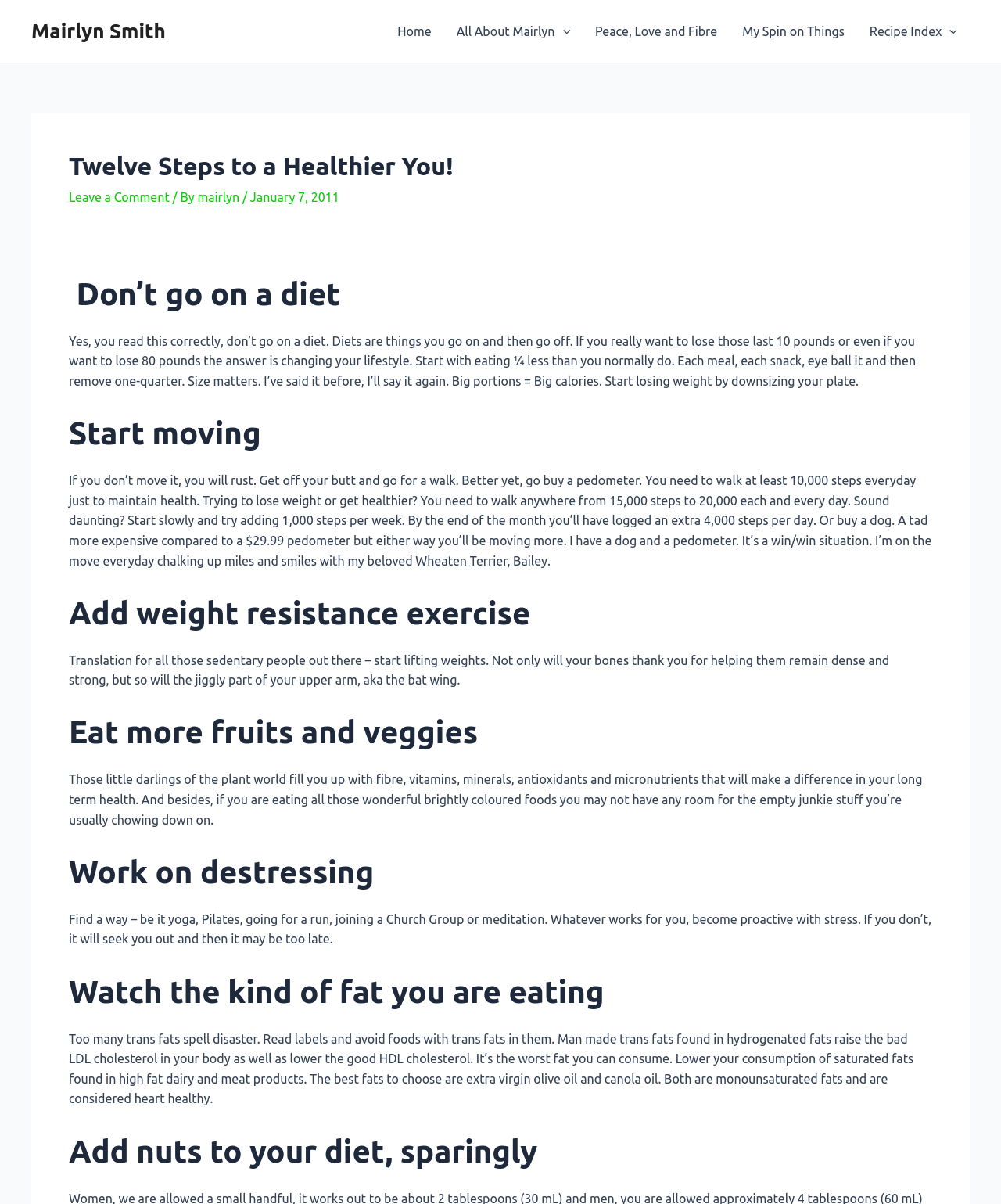Please answer the following question using a single word or phrase: 
What is the purpose of adding weight resistance exercise?

To help bones remain dense and strong